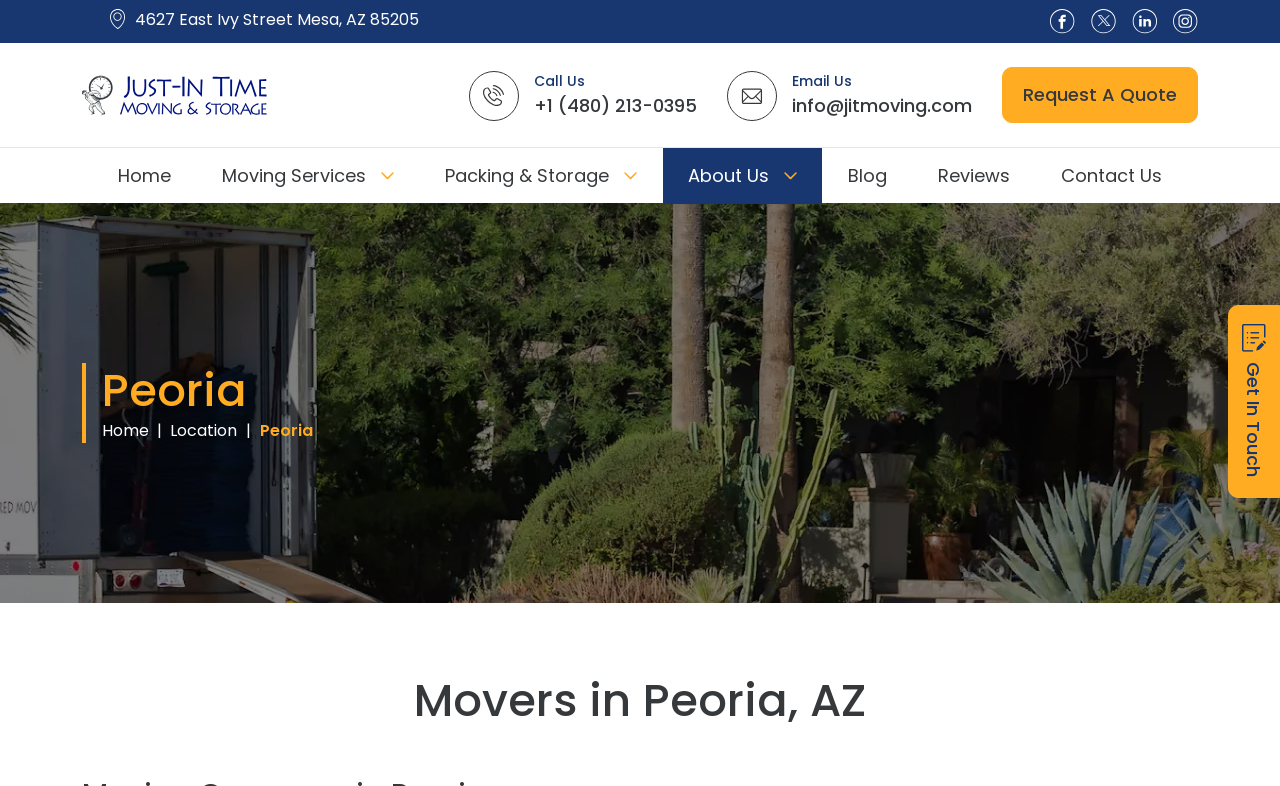What is the company's email address?
Please provide a detailed answer to the question.

I found the company's email address by looking at the link with the text 'info@jitmoving.com' which is located below the 'Email Us' text.